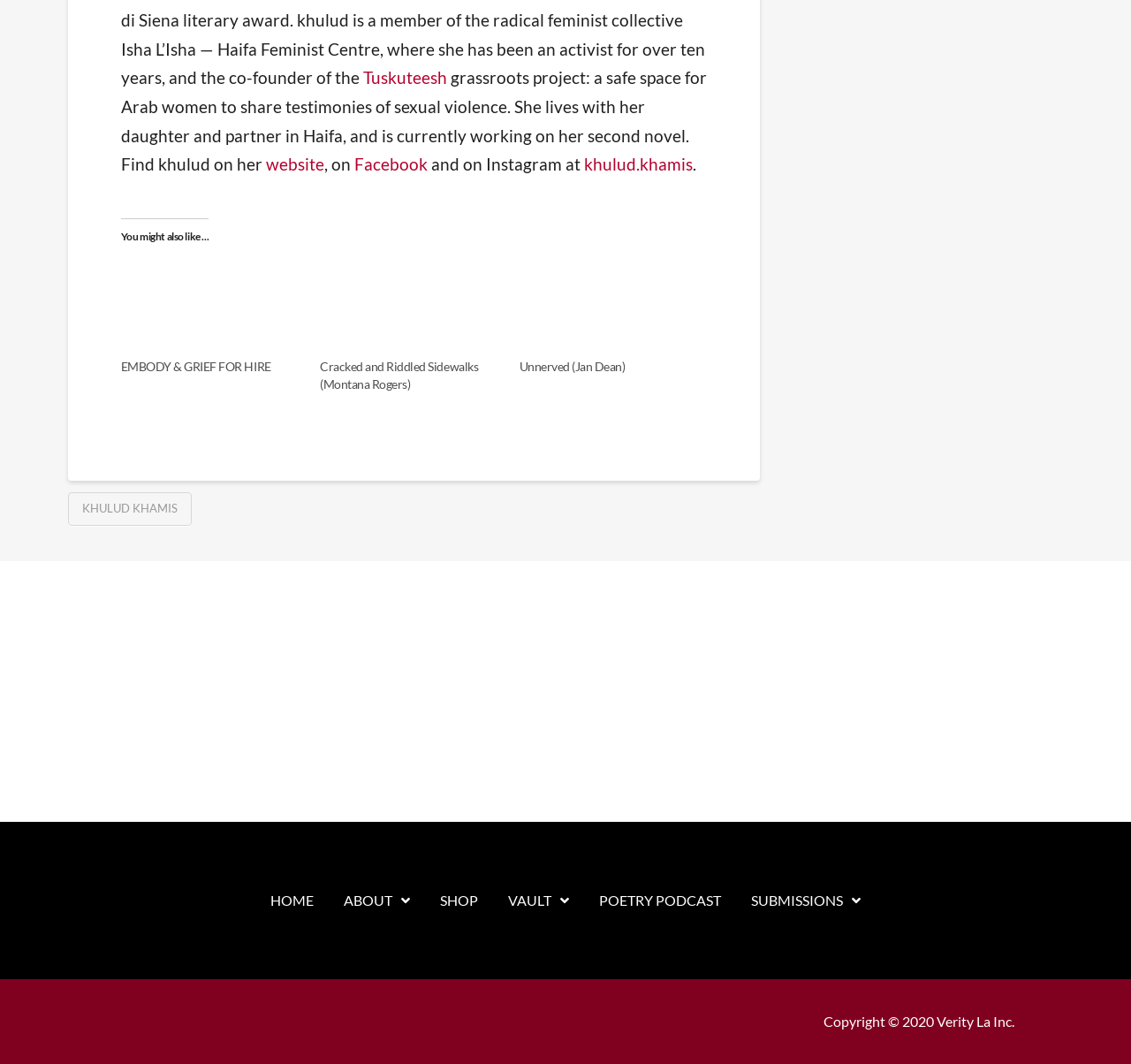Given the webpage screenshot, identify the bounding box of the UI element that matches this description: "Unnerved (Jan Dean)".

[0.459, 0.337, 0.553, 0.351]